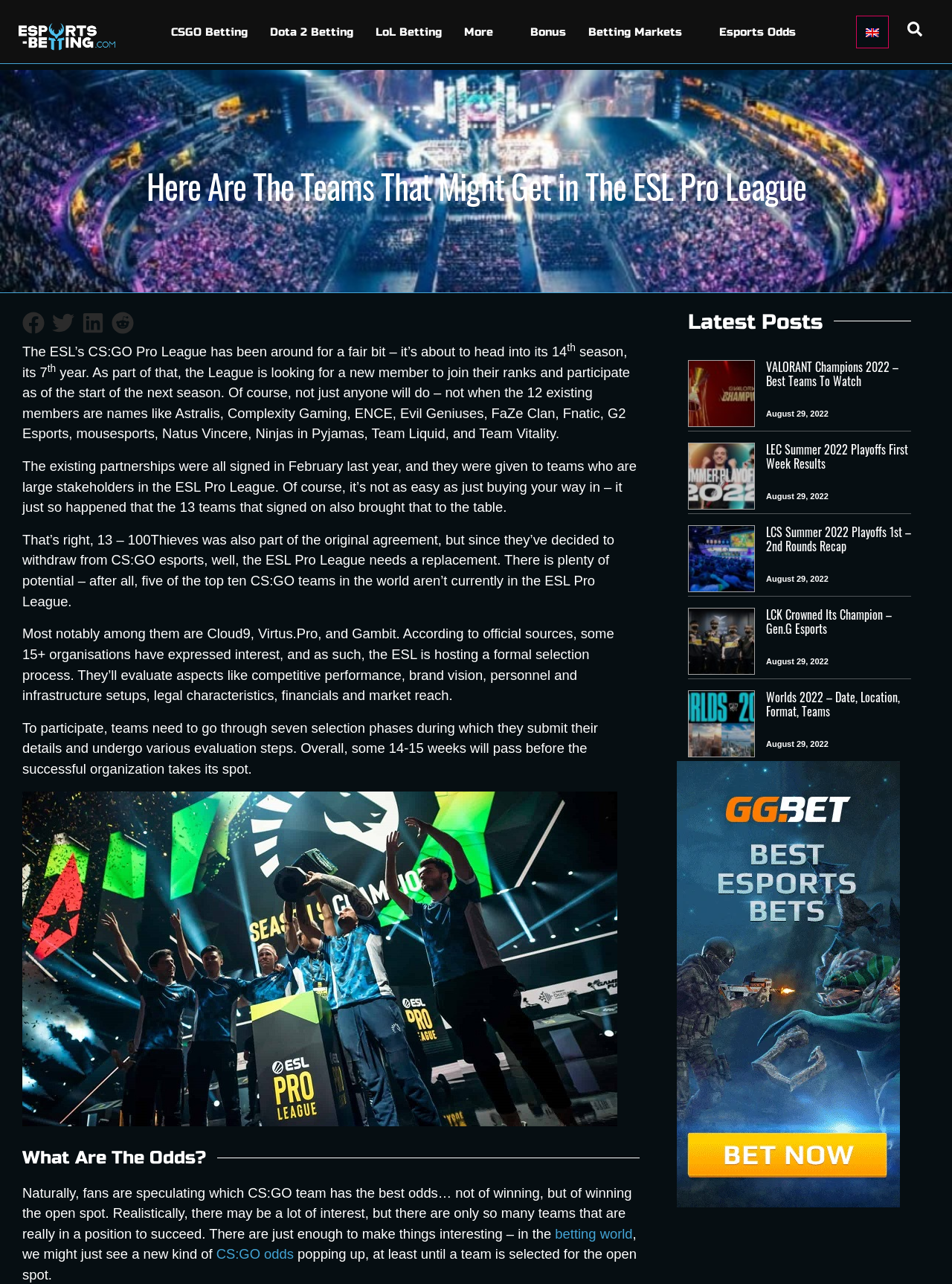Determine the main heading of the webpage and generate its text.

Here Are The Teams That Might Get in The ESL Pro League